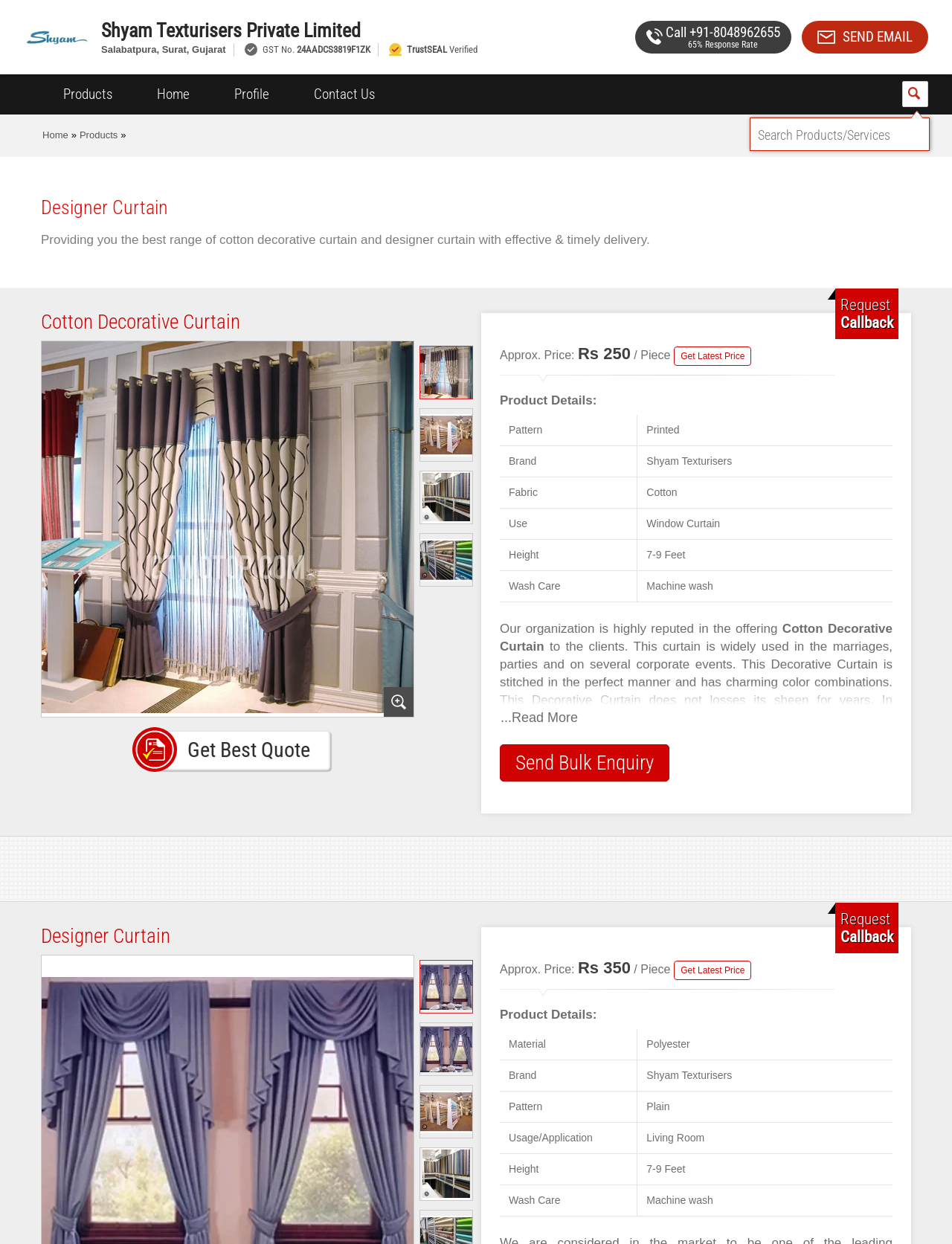Please specify the bounding box coordinates of the clickable region necessary for completing the following instruction: "Click on the 'Products' link". The coordinates must consist of four float numbers between 0 and 1, i.e., [left, top, right, bottom].

[0.043, 0.06, 0.141, 0.092]